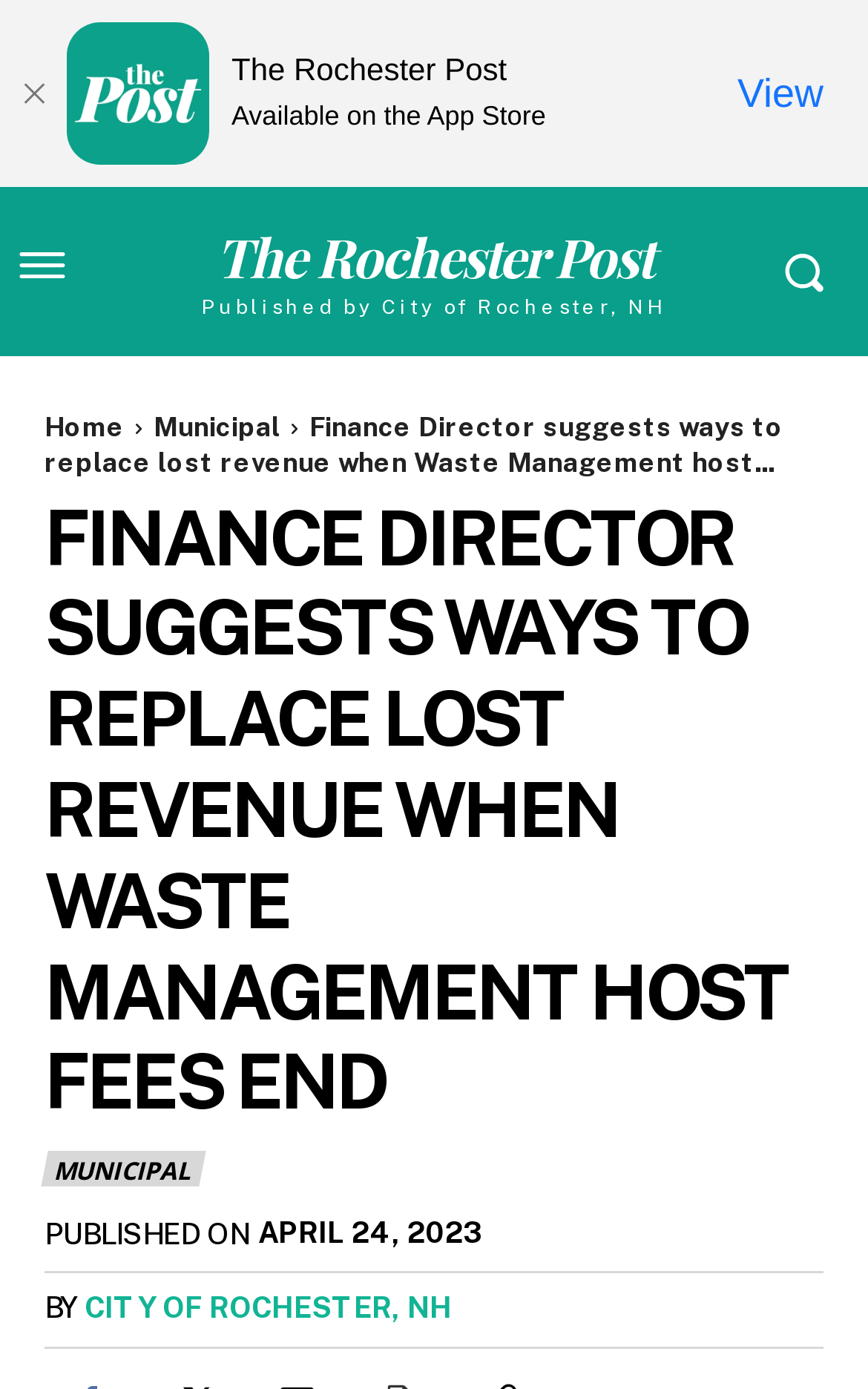What is the name of the publication?
Using the image as a reference, deliver a detailed and thorough answer to the question.

I found the answer by looking at the top-left corner of the webpage, where it says 'The Rochester Post' in a prominent font.